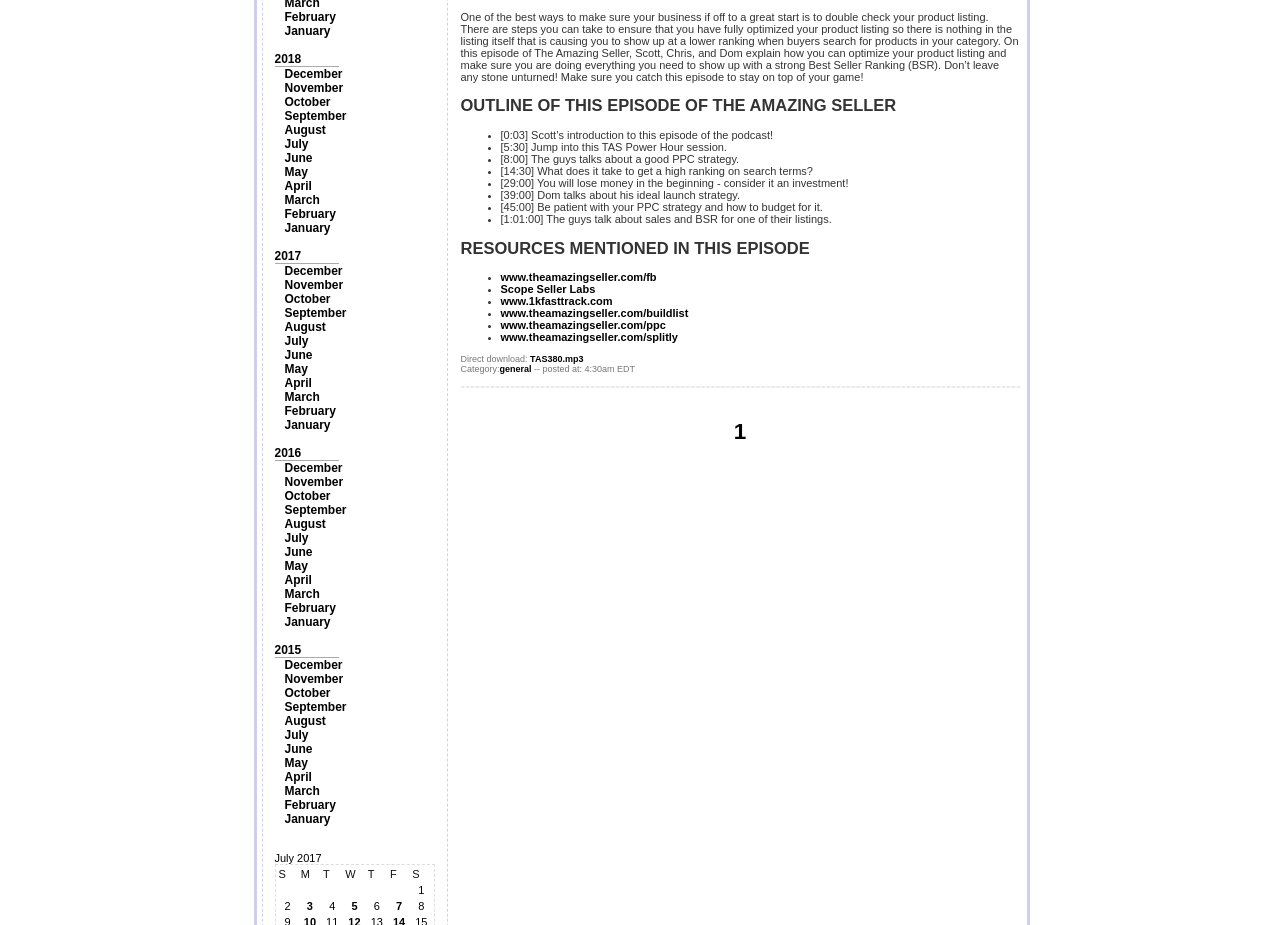Using the element description provided, determine the bounding box coordinates in the format (top-left x, top-left y, bottom-right x, bottom-right y). Ensure that all values are floating point numbers between 0 and 1. Element description: November

[0.222, 0.088, 0.268, 0.103]